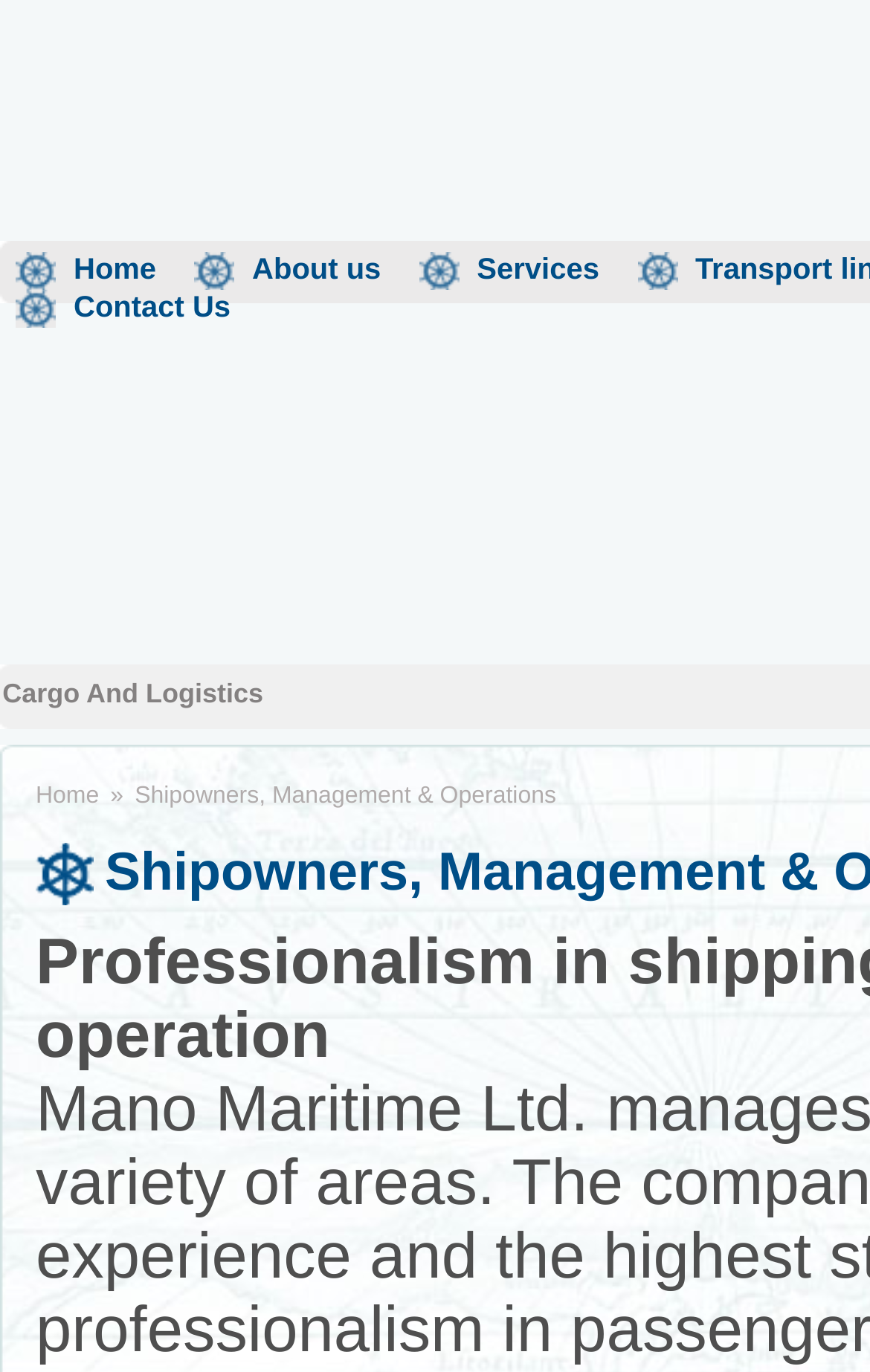What is the second main navigation link?
Utilize the information in the image to give a detailed answer to the question.

I determined the vertical positions of the elements by comparing their y1, y2 coordinates. The second main navigation link is 'About us', which is located between 'Home' and 'Services'.